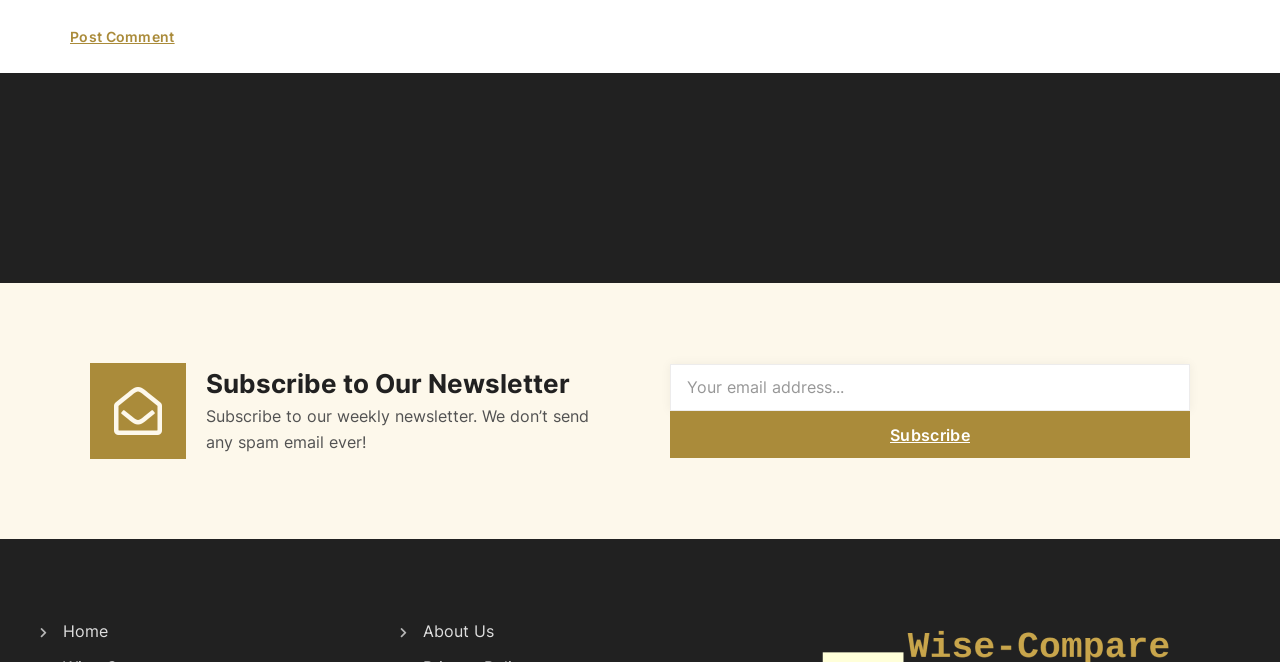Extract the bounding box coordinates of the UI element described by: "Subscribe". The coordinates should include four float numbers ranging from 0 to 1, e.g., [left, top, right, bottom].

[0.523, 0.621, 0.93, 0.692]